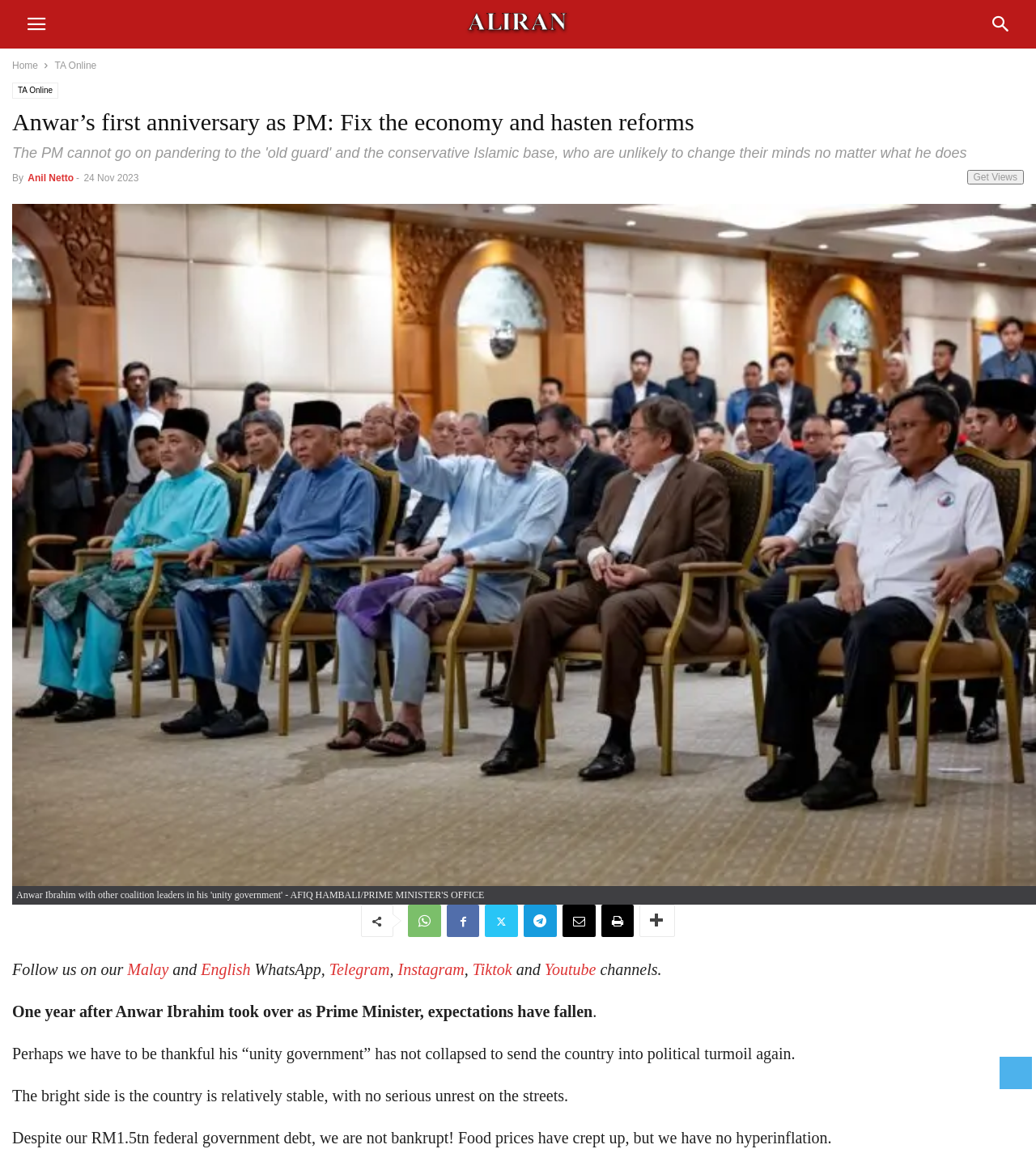Illustrate the webpage's structure and main components comprehensively.

The webpage appears to be an article from Aliran, a Malaysian online news portal. At the top, there is an image of the Aliran logo, followed by a navigation menu with links to "Home" and "TA Online". Below the navigation menu, there is a header section with a heading that reads "Anwar's first anniversary as PM: Fix the economy and hasten reforms". The heading is accompanied by the author's name, "Anil Netto", and the date of publication, "24 Nov 2023".

Below the header section, there is a large figure that takes up most of the page's width. The figure has a caption, but the content of the caption is not specified. At the bottom of the figure, there are several social media links, including Facebook, Twitter, Instagram, and YouTube.

The main content of the article is divided into several paragraphs. The first paragraph discusses the expectations of Anwar Ibrahim's government after one year in power. The second paragraph expresses gratitude that the government has not collapsed, and the country is relatively stable. The third paragraph highlights the positive aspects of the economy, including the absence of hyperinflation and bankruptcy.

At the bottom of the page, there are links to follow Aliran on various social media platforms, including WhatsApp, Telegram, Instagram, TikTok, and YouTube.